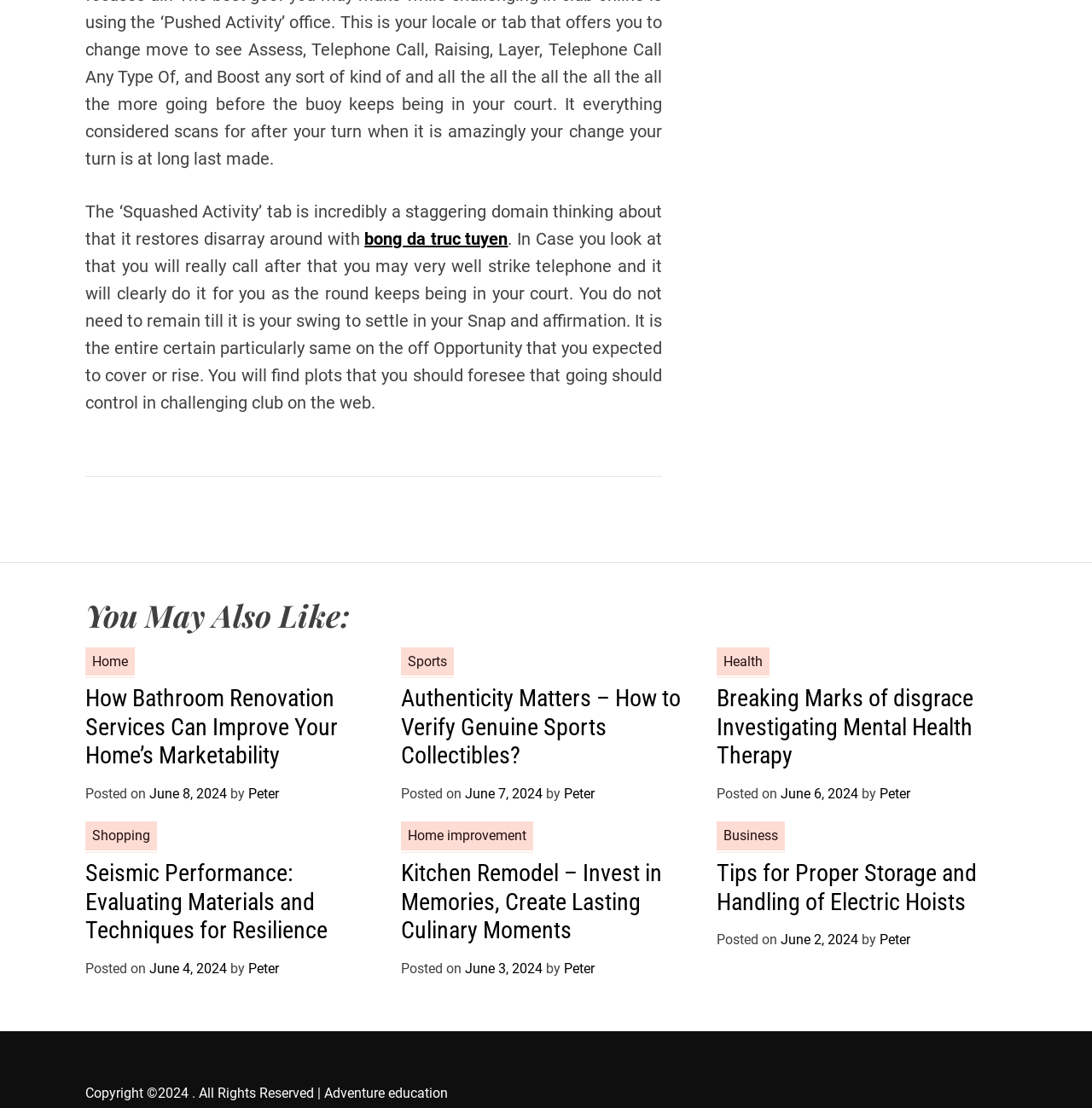Identify the bounding box for the UI element that is described as follows: "June 7, 2024June 11, 2024".

[0.426, 0.709, 0.497, 0.724]